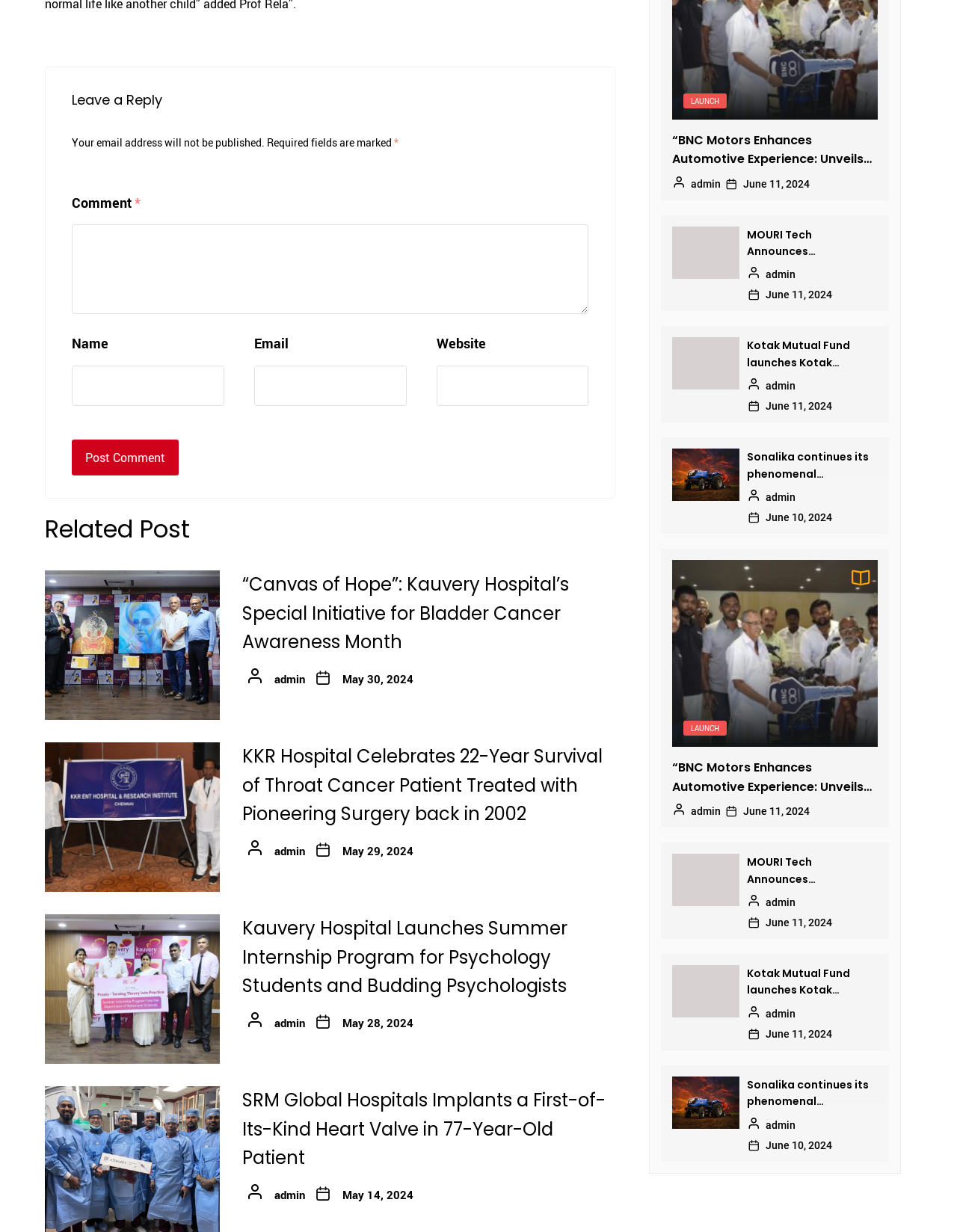Can you show the bounding box coordinates of the region to click on to complete the task described in the instruction: "Launch"?

[0.714, 0.076, 0.76, 0.088]